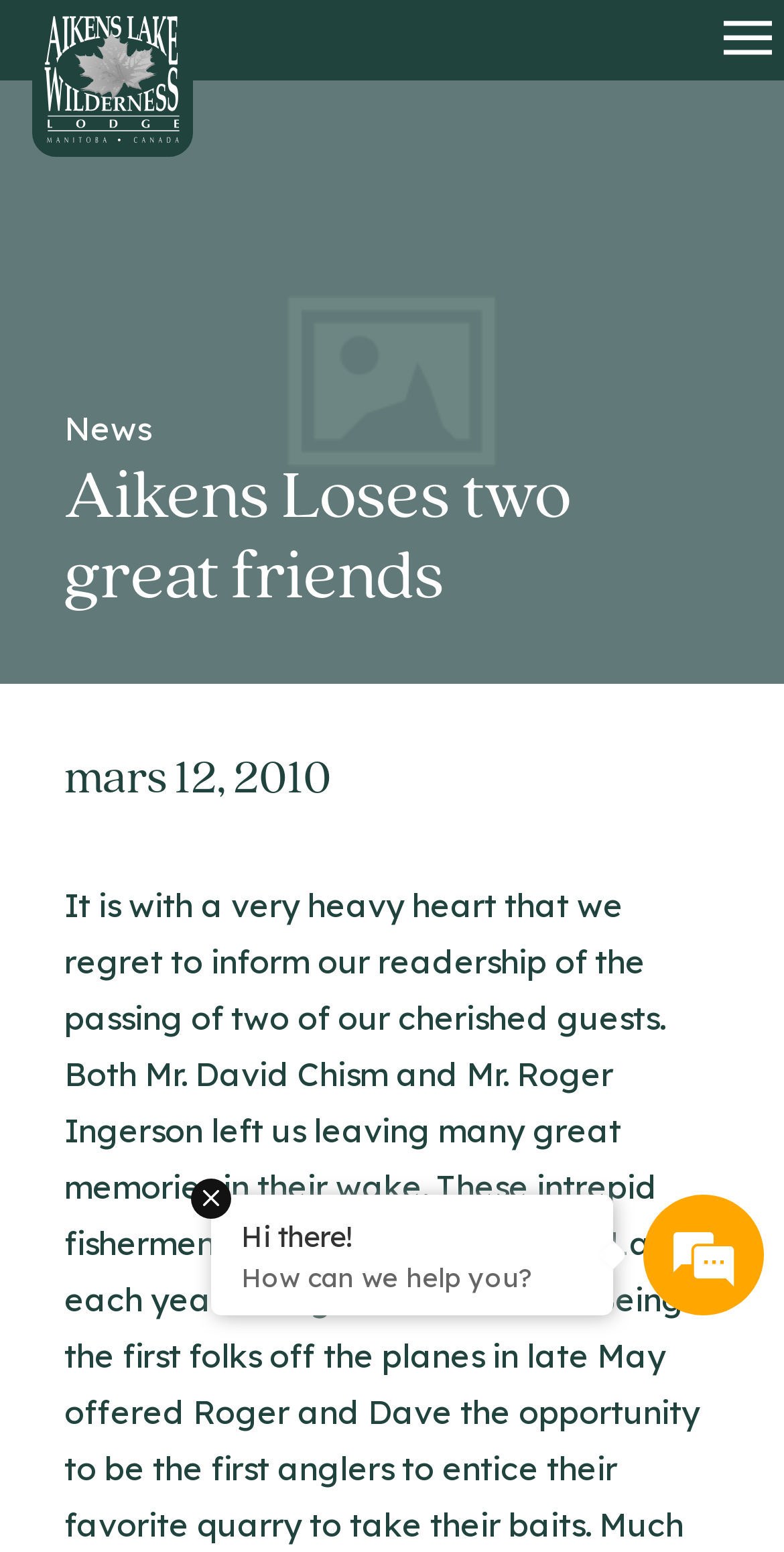Can you give a detailed response to the following question using the information from the image? How many images are on the page?

I counted the number of image elements on the page and found three images: the logo, an image with no description, and another image with no description.